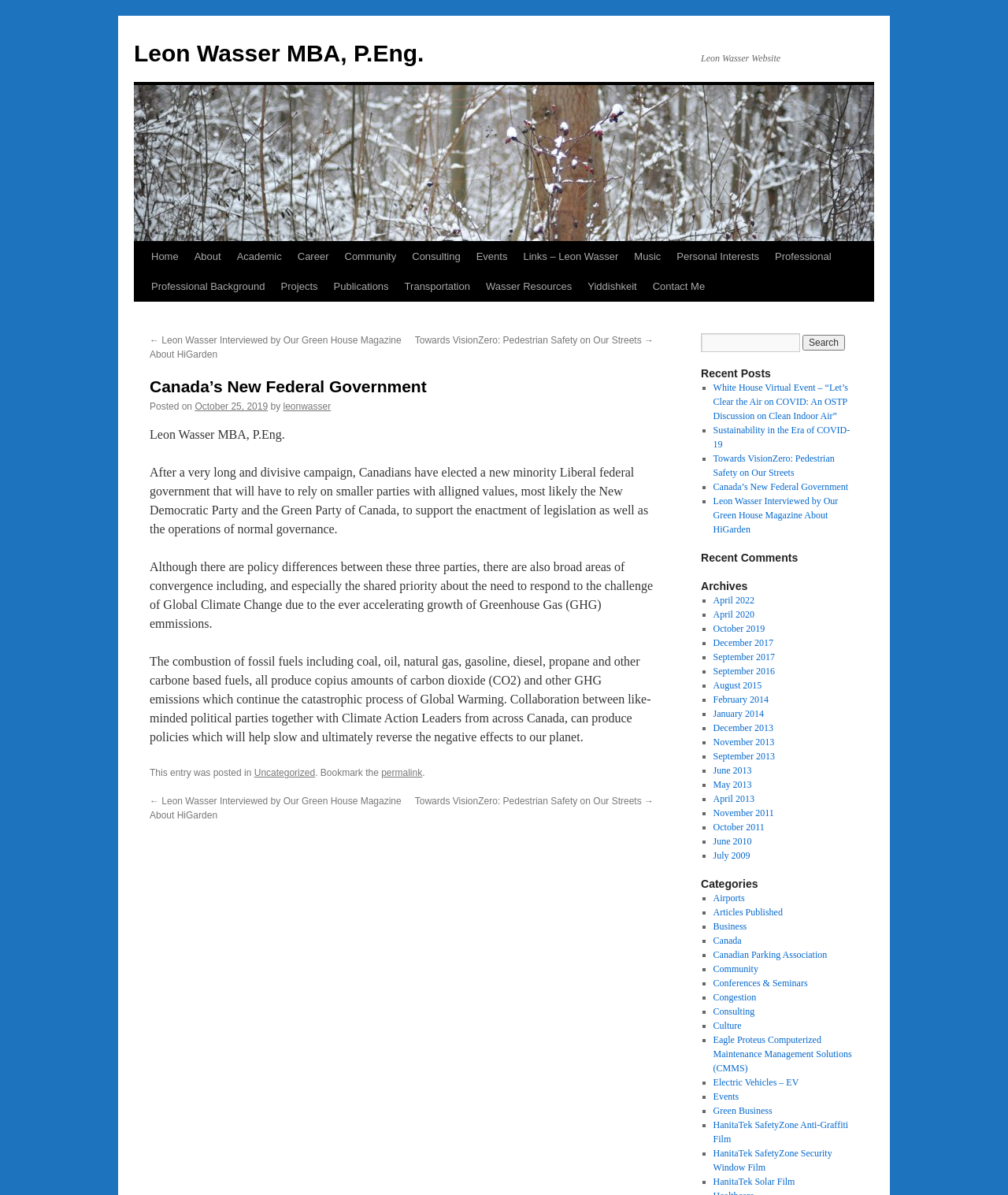Identify the bounding box for the given UI element using the description provided. Coordinates should be in the format (top-left x, top-left y, bottom-right x, bottom-right y) and must be between 0 and 1. Here is the description: Congestion

[0.707, 0.83, 0.75, 0.839]